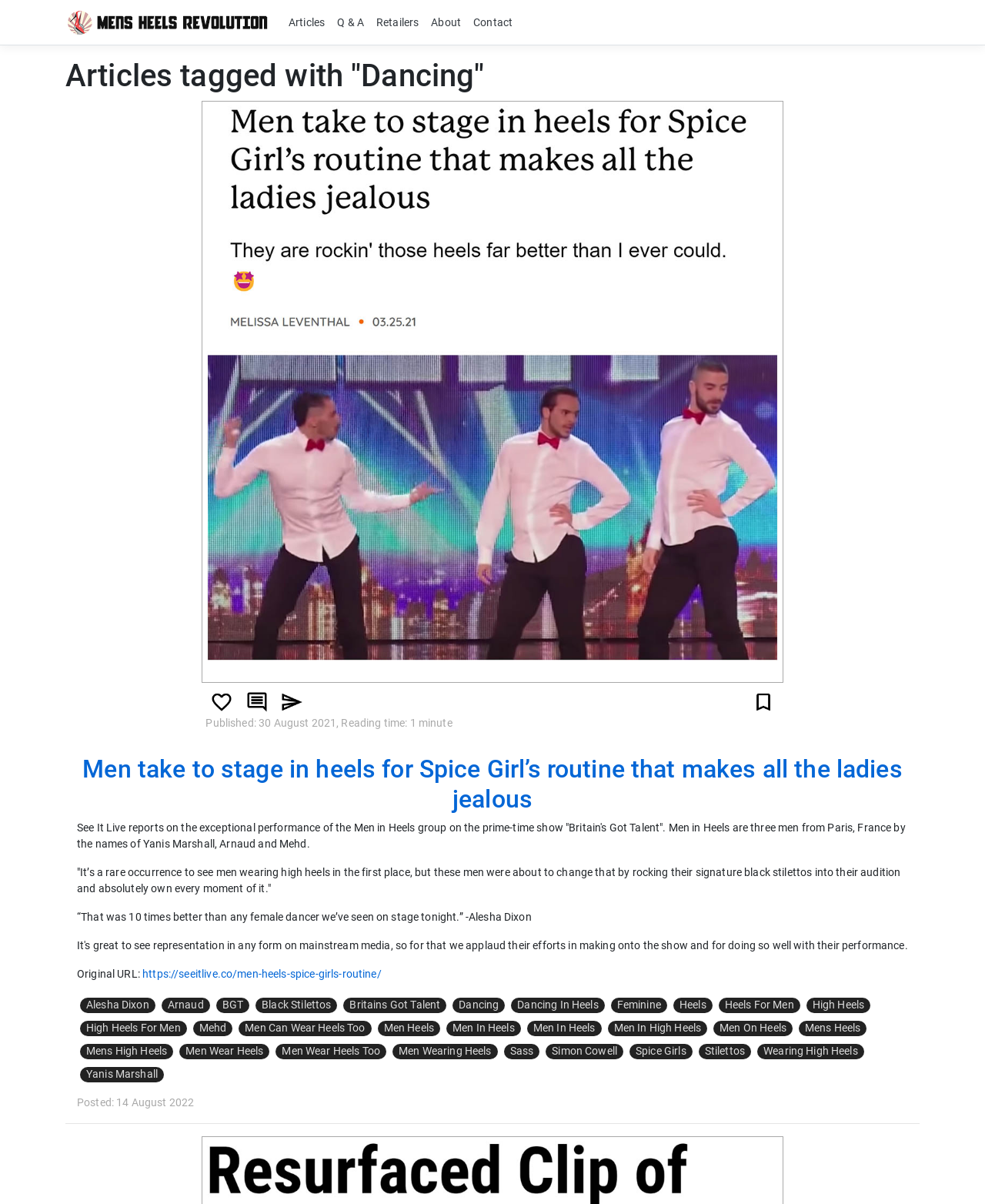Give a concise answer using one word or a phrase to the following question:
Who is the judge quoted in the article?

Alesha Dixon